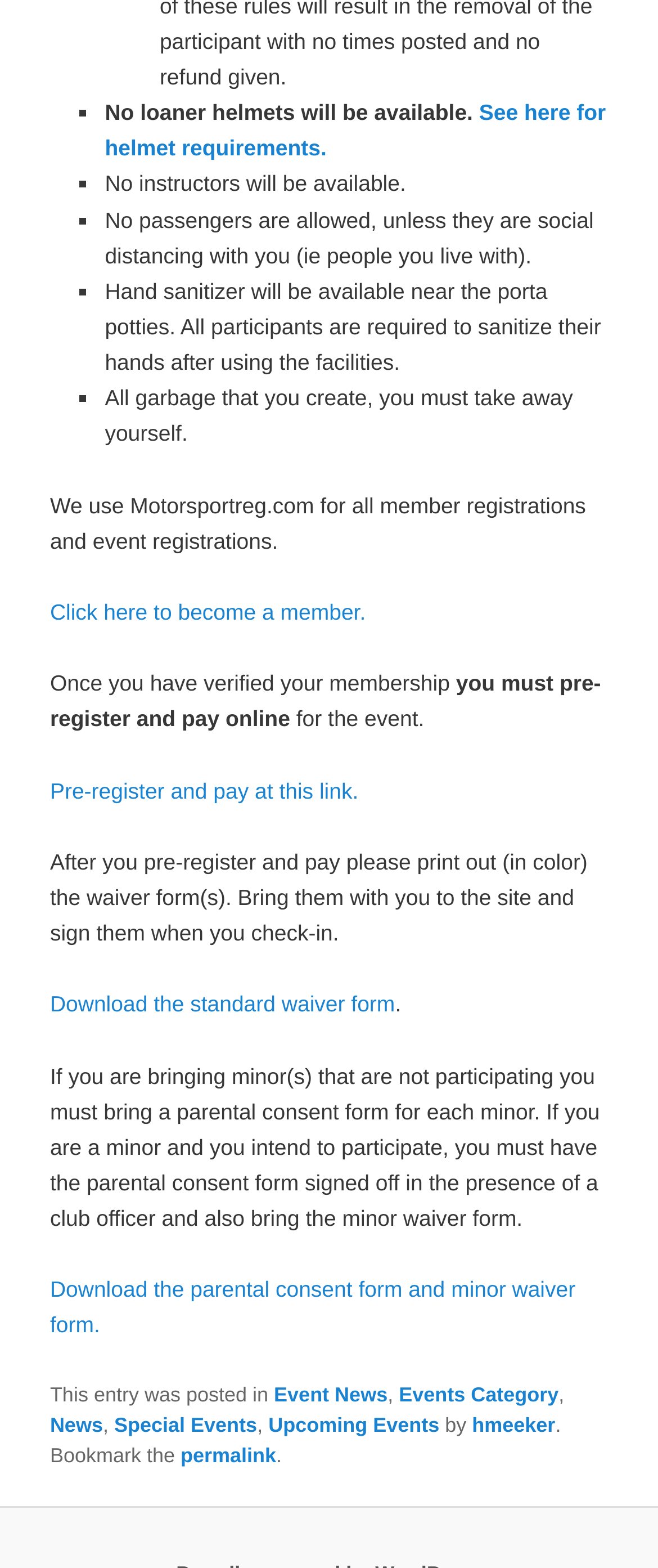Please study the image and answer the question comprehensively:
What forms need to be brought to the site?

The webpage instructs participants to print out the waiver form(s) in color and bring them to the site, where they will be signed during check-in.